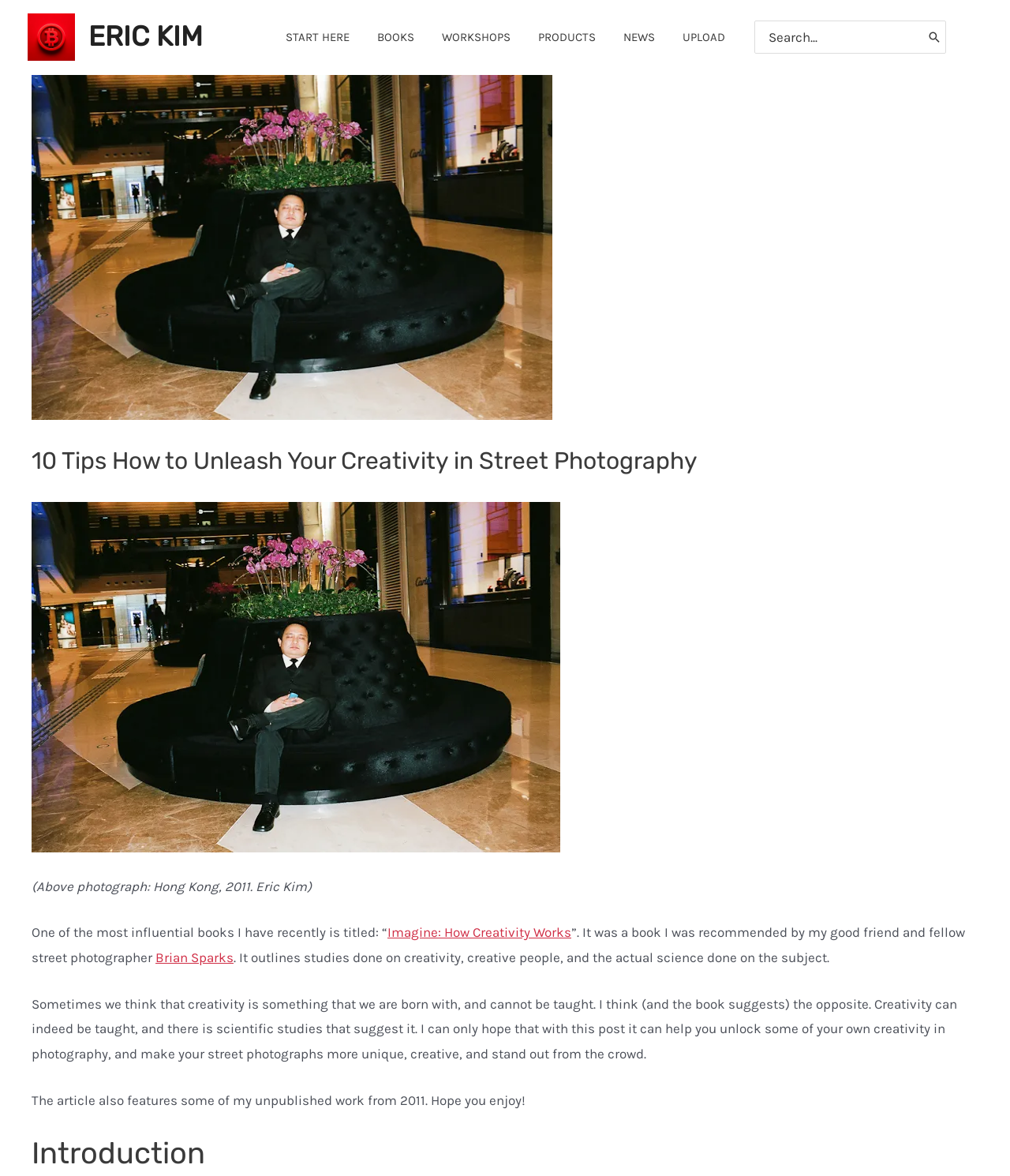Provide your answer in one word or a succinct phrase for the question: 
What is the location of the photograph mentioned in the article?

Hong Kong